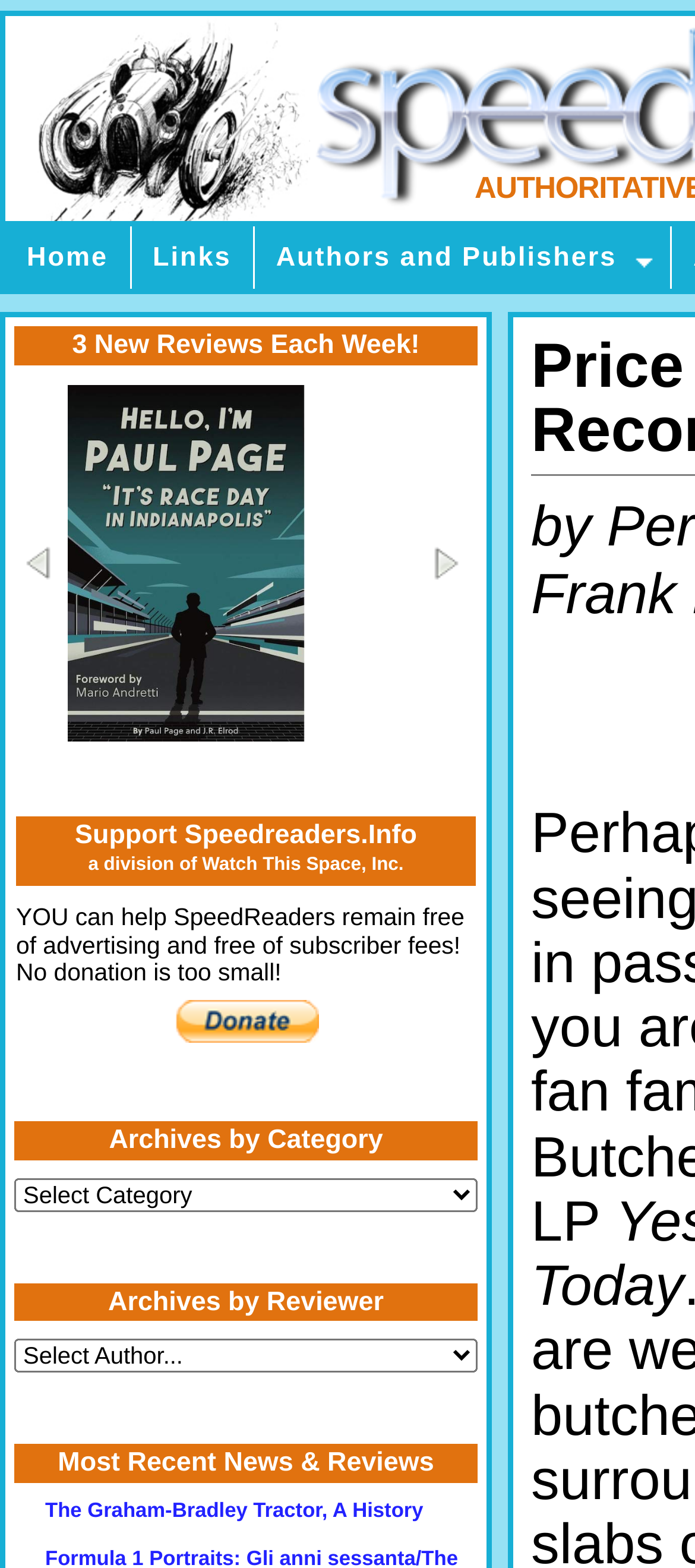Provide the bounding box coordinates for the UI element that is described by this text: "Authors and Publishers". The coordinates should be in the form of four float numbers between 0 and 1: [left, top, right, bottom].

[0.366, 0.144, 0.967, 0.184]